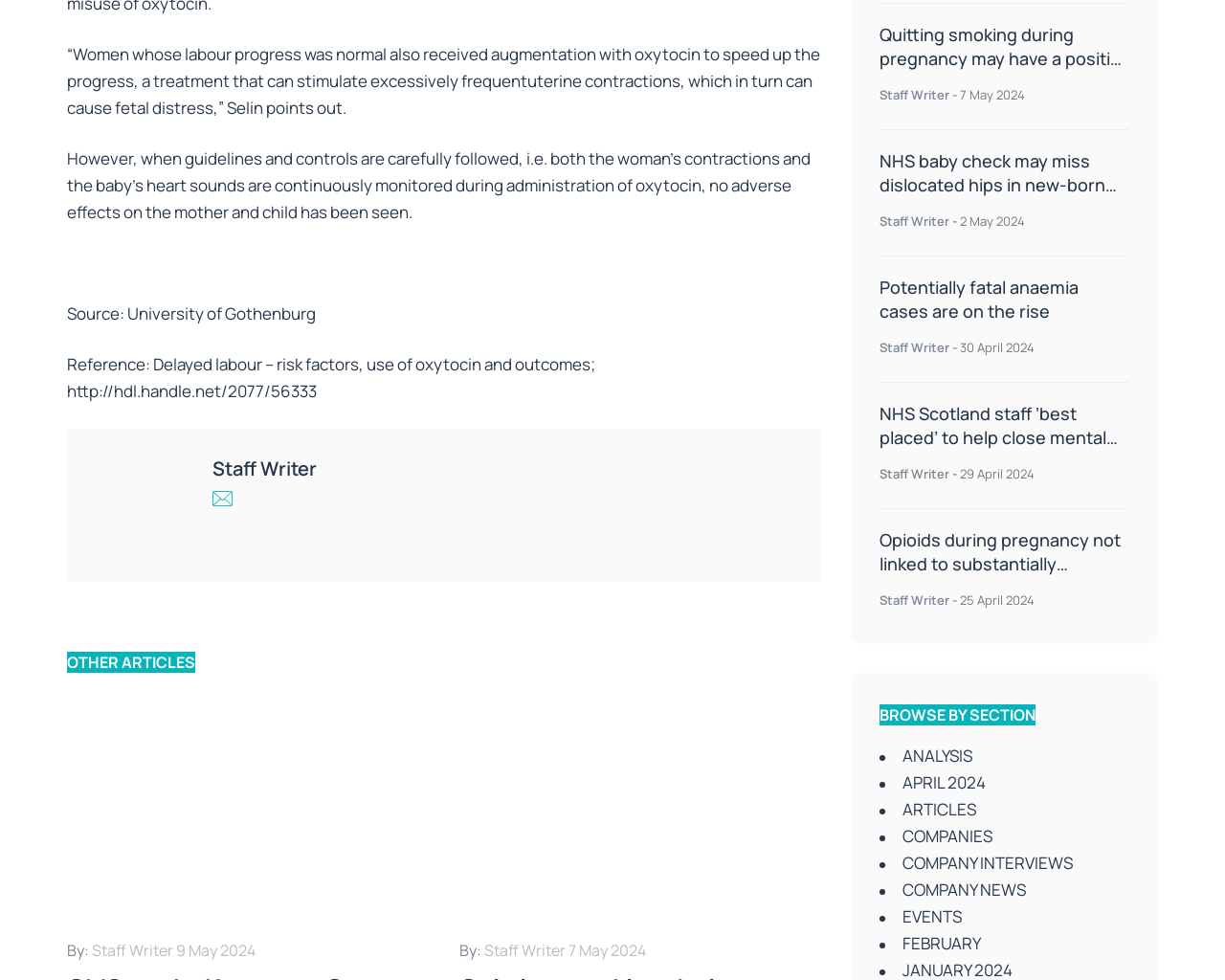Please specify the bounding box coordinates of the clickable region to carry out the following instruction: "Read news from April 2024". The coordinates should be four float numbers between 0 and 1, in the format [left, top, right, bottom].

[0.718, 0.785, 0.922, 0.812]